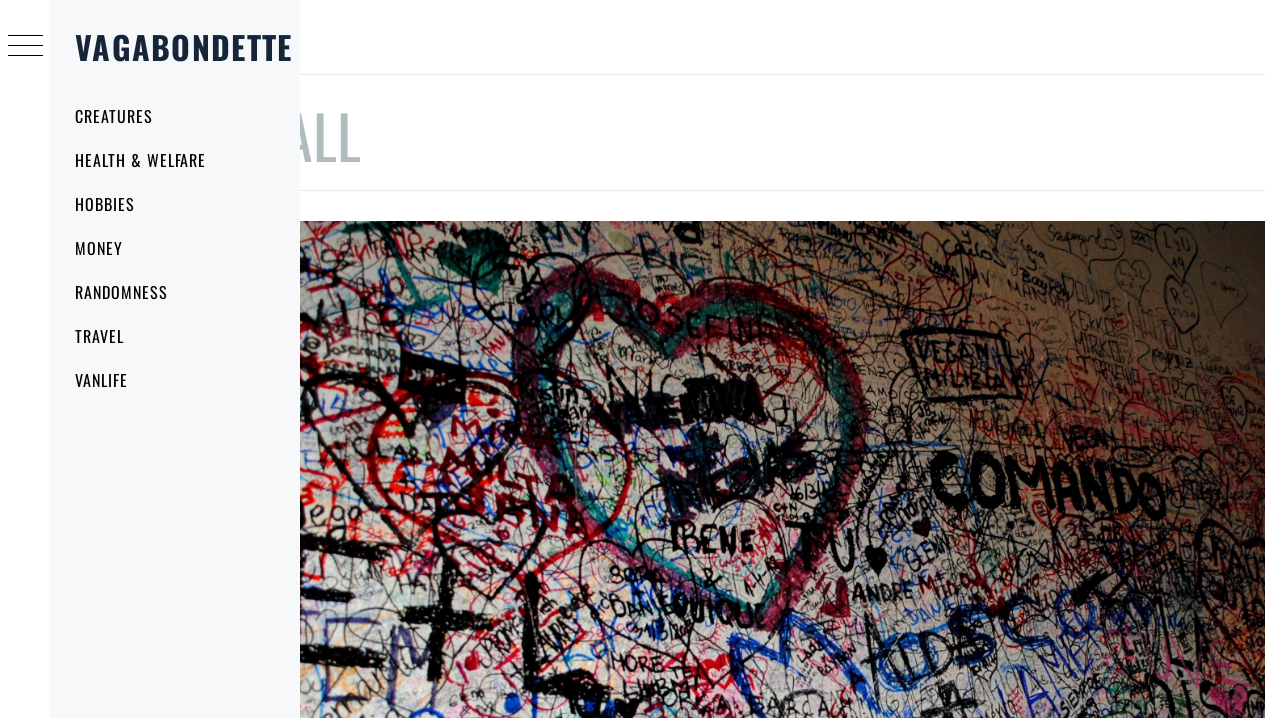Locate the bounding box of the user interface element based on this description: "November 5, 2019November 5, 2019".

[0.246, 0.321, 0.297, 0.394]